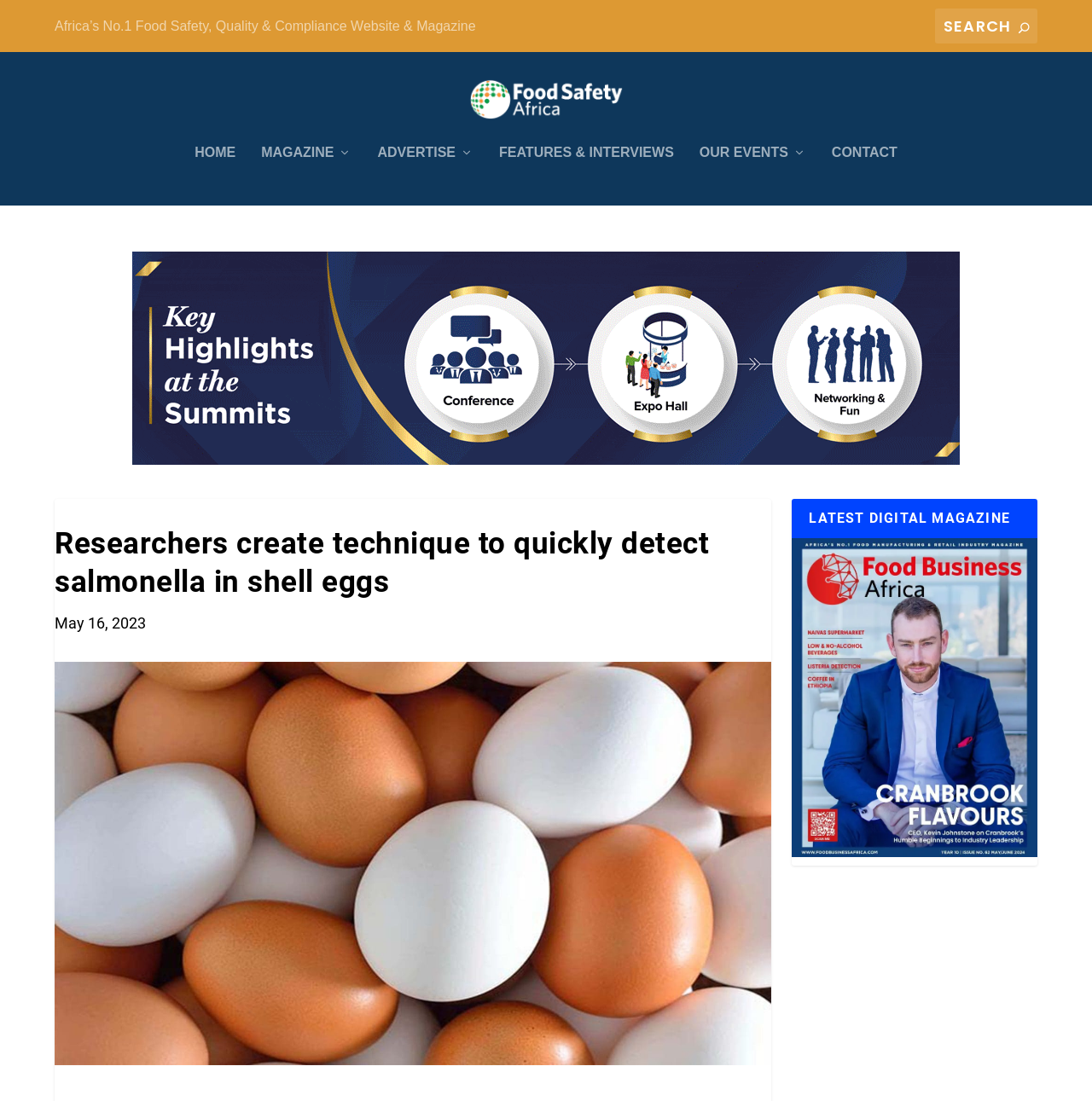Give a concise answer of one word or phrase to the question: 
What is the name of the magazine?

Food Safety Africa Magazine